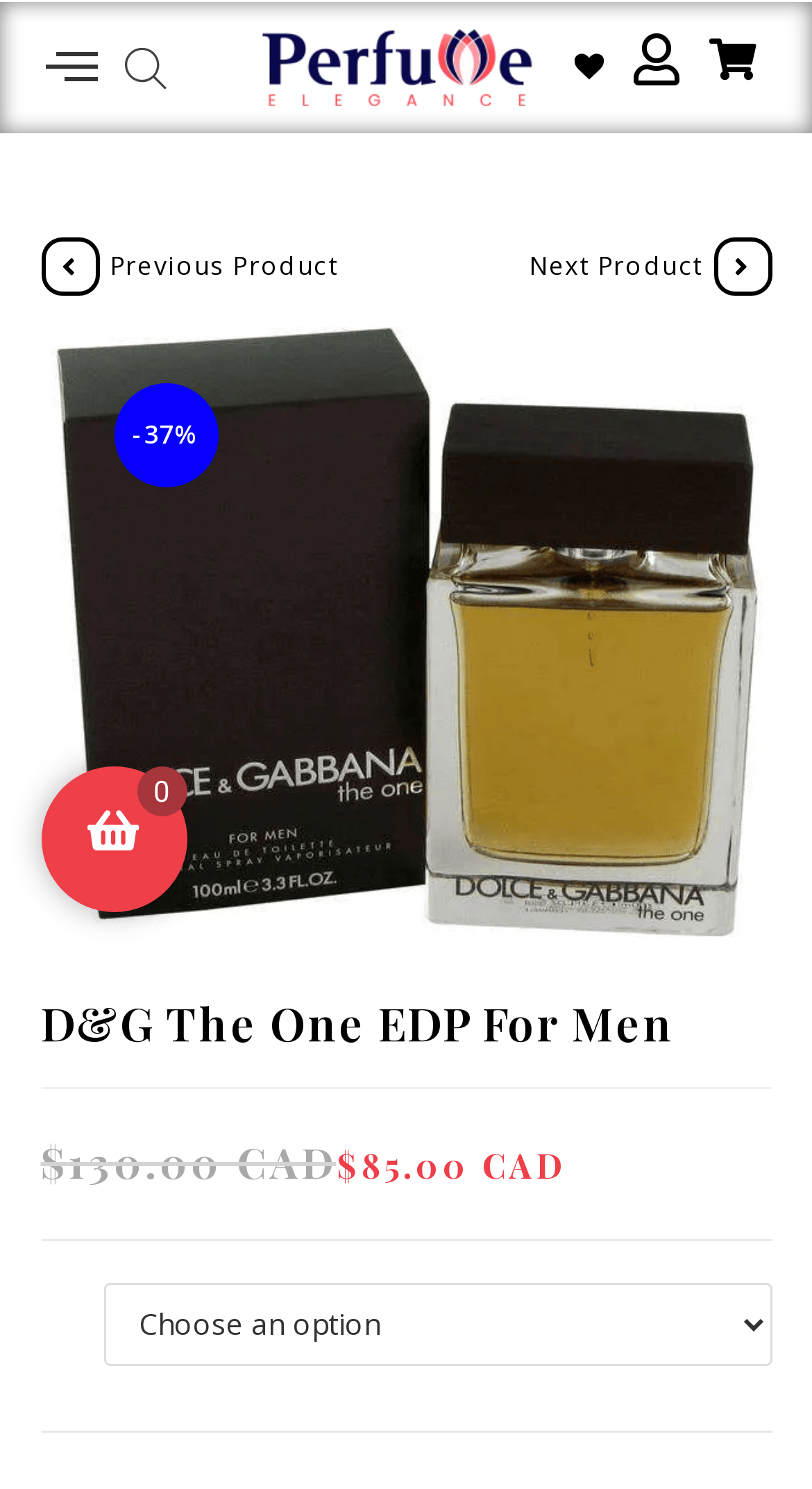How many navigation links are there at the top?
Craft a detailed and extensive response to the question.

I counted the number of link elements at the top of the webpage and found four links: 'offcanvas-menu', 'Perfume Elegance buy perfumes online', '', and an empty link.